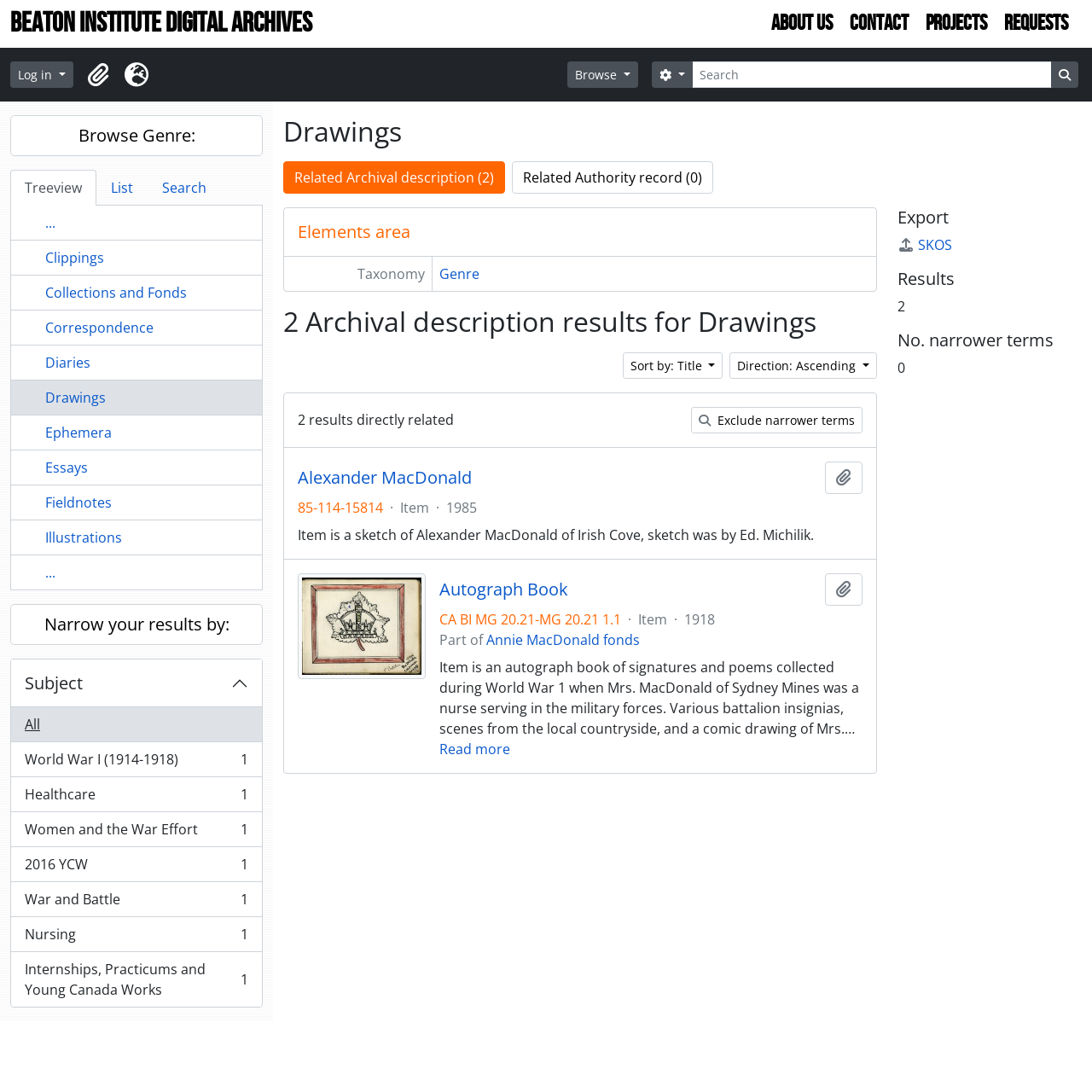What is the subject of the first archival description result?
Could you answer the question with a detailed and thorough explanation?

I determined the answer by looking at the first article element, which contains a link with the text 'Alexander MacDonald', indicating the subject of the first archival description result.